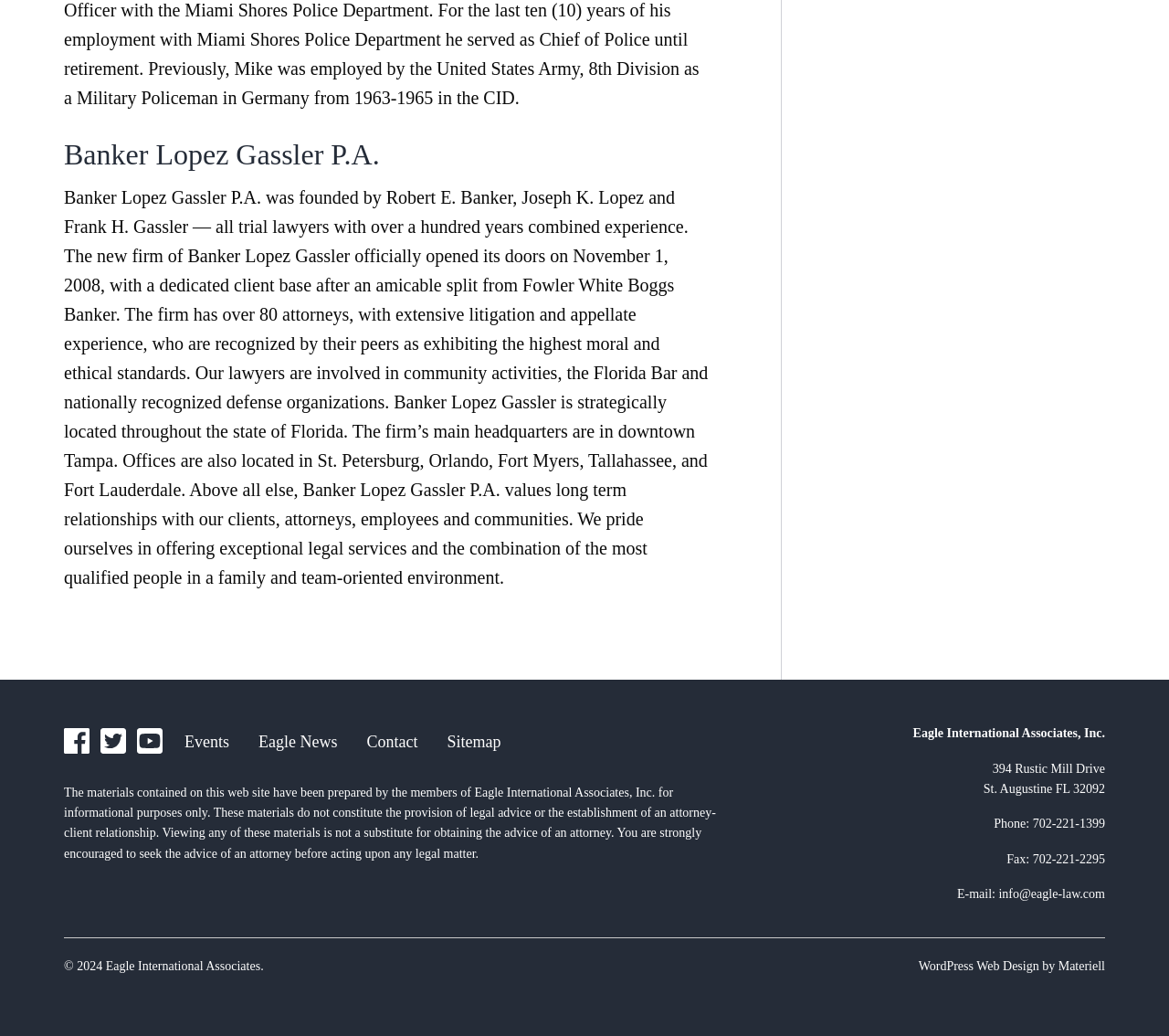Give a one-word or one-phrase response to the question:
Who designed the webpage?

Materiell